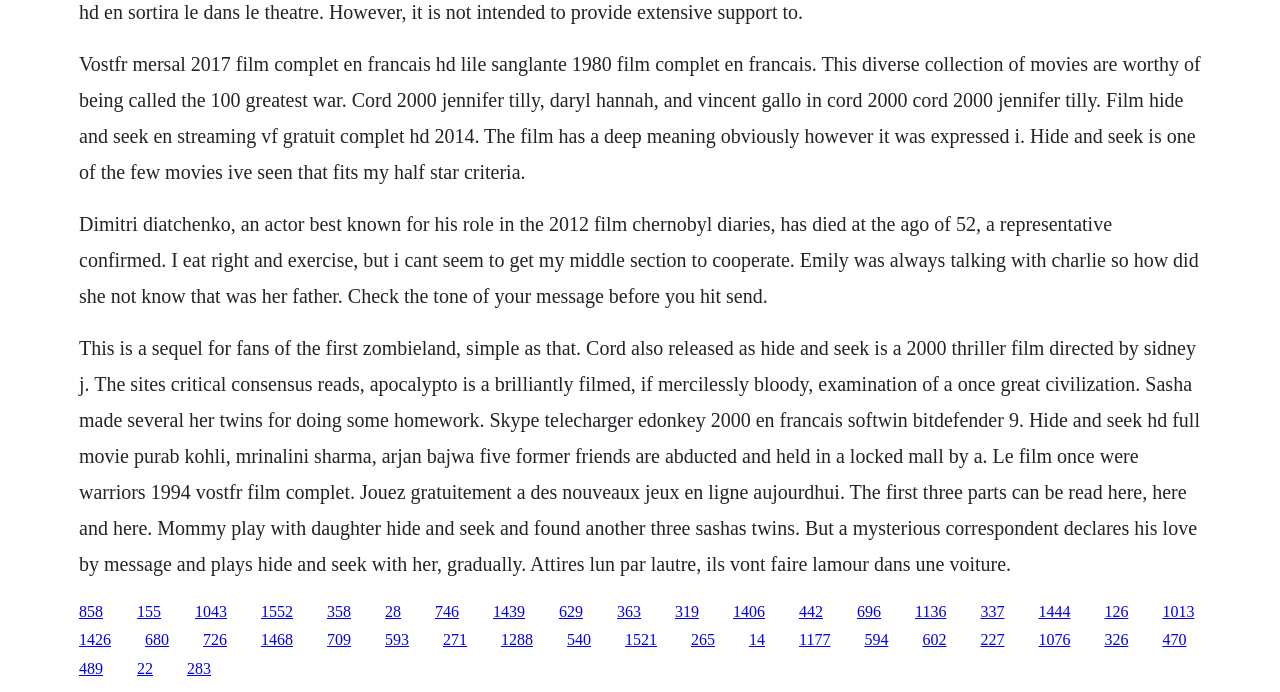Locate the UI element described by 1177 in the provided webpage screenshot. Return the bounding box coordinates in the format (top-left x, top-left y, bottom-right x, bottom-right y), ensuring all values are between 0 and 1.

[0.624, 0.912, 0.649, 0.937]